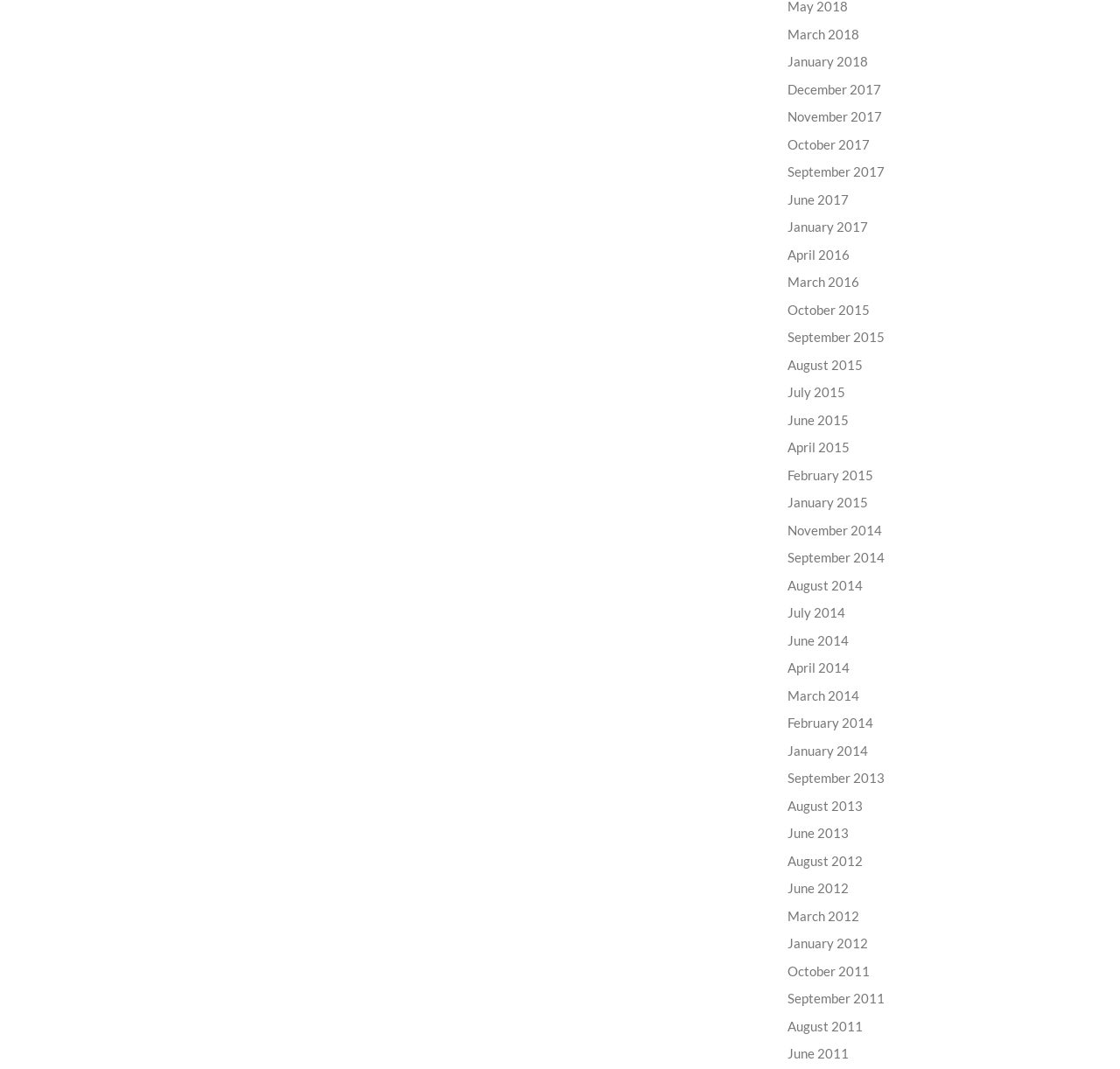Locate the bounding box coordinates of the element you need to click to accomplish the task described by this instruction: "Click on the link to view previous message".

None